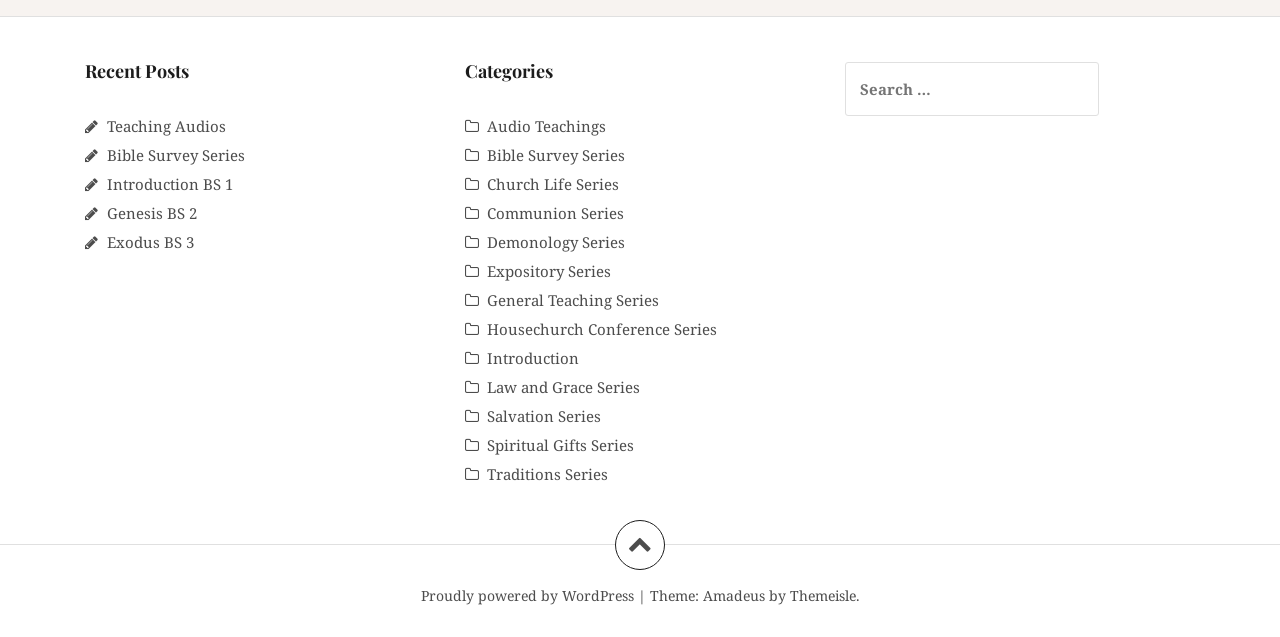Locate the bounding box coordinates of the element that should be clicked to fulfill the instruction: "View Introduction BS 1".

[0.084, 0.273, 0.182, 0.304]